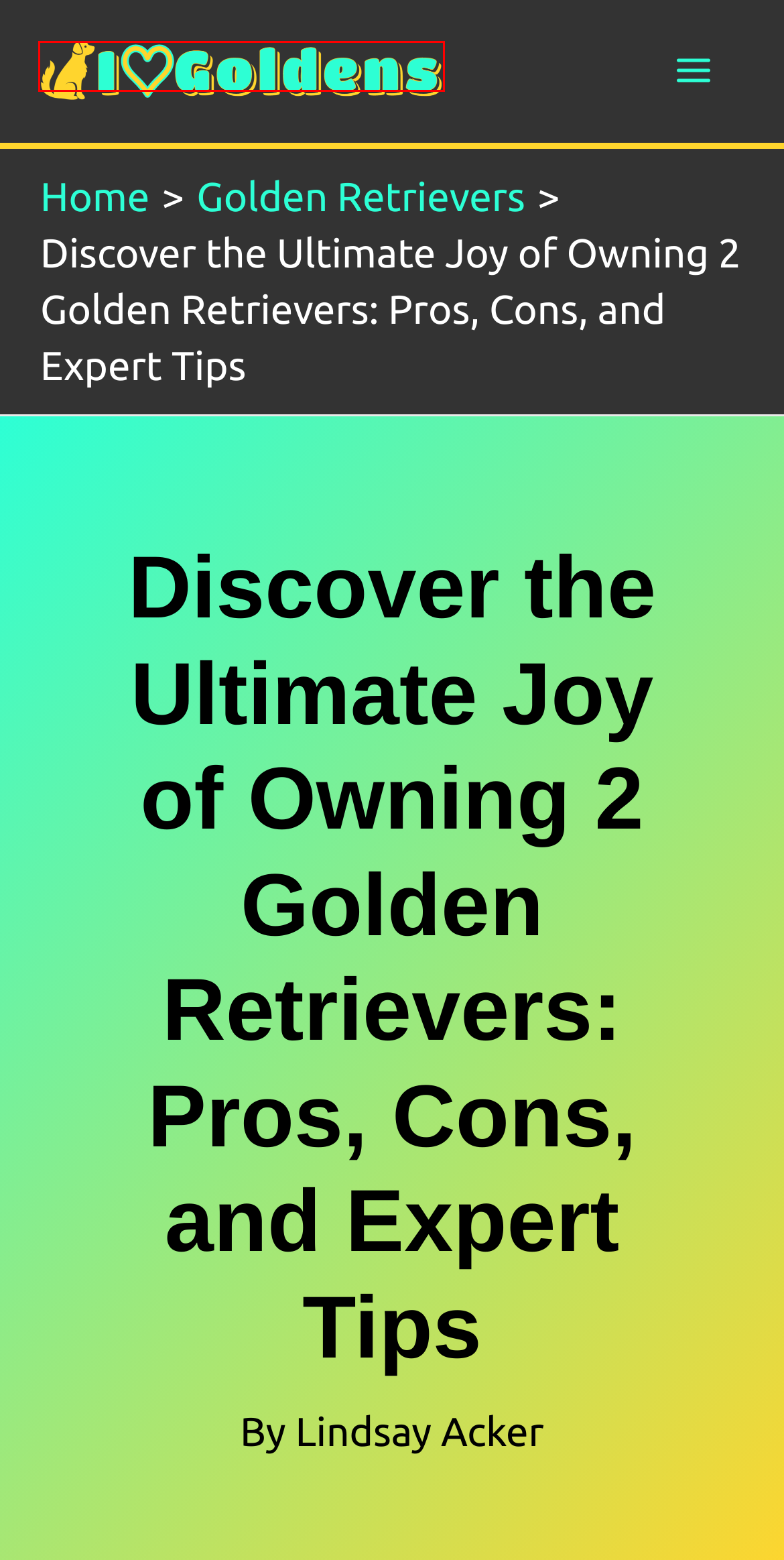Look at the screenshot of the webpage and find the element within the red bounding box. Choose the webpage description that best fits the new webpage that will appear after clicking the element. Here are the candidates:
A. Lindsay Acker - I Heart Goldens
B. Golden Retriever Health Issues
C. I Heart Goldens - All About Golden Retrievers And Other Dogs
D. Golden Retriever Rescue Michigan
E. Golden Retrievers Archives
F. Disclaimer (2024)
G. Terms & Conditions (2024)
H. Resources (2024)

C